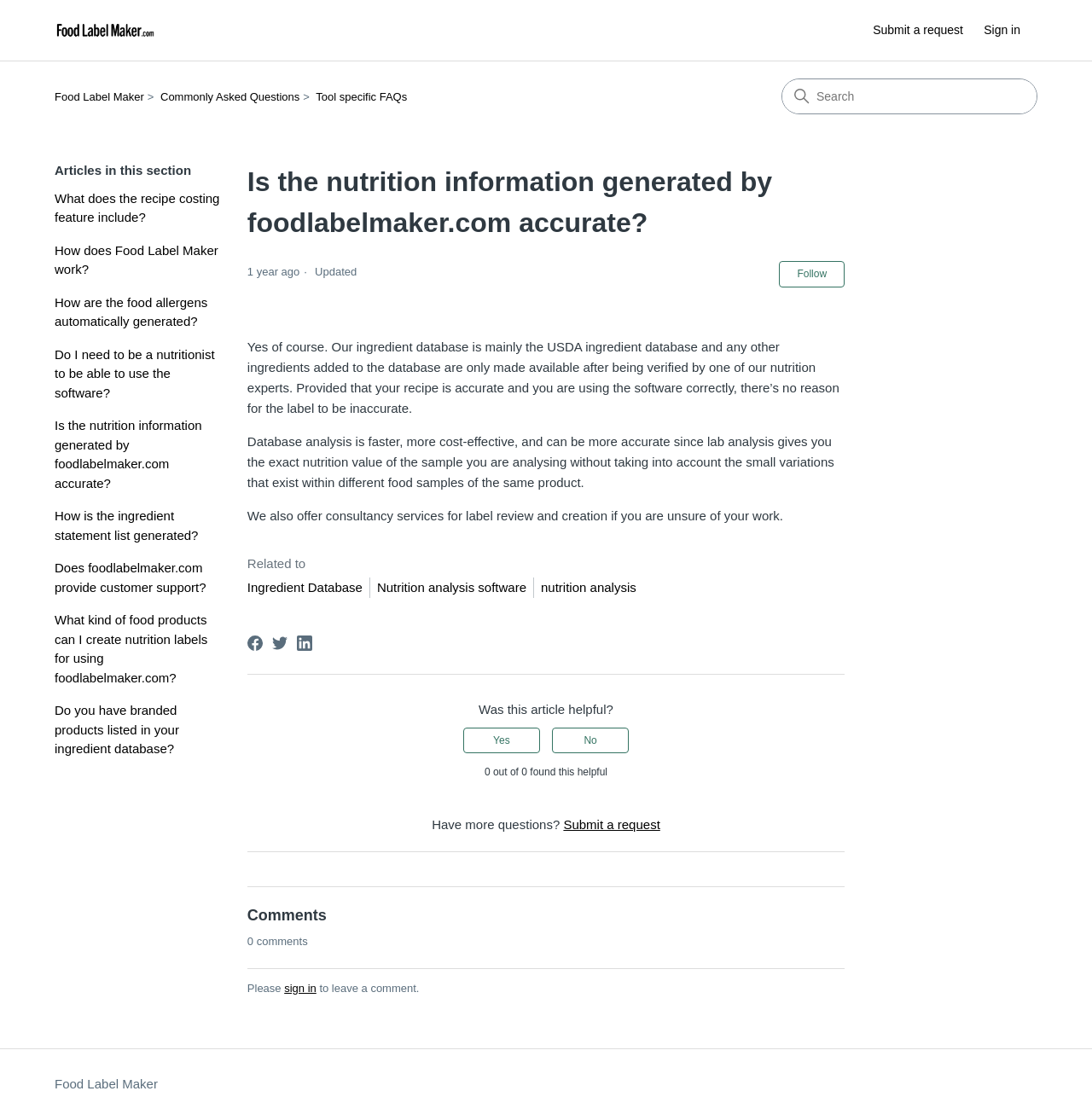Respond to the question below with a single word or phrase: What is the alternative text for the Facebook share image?

Share this page on Facebook